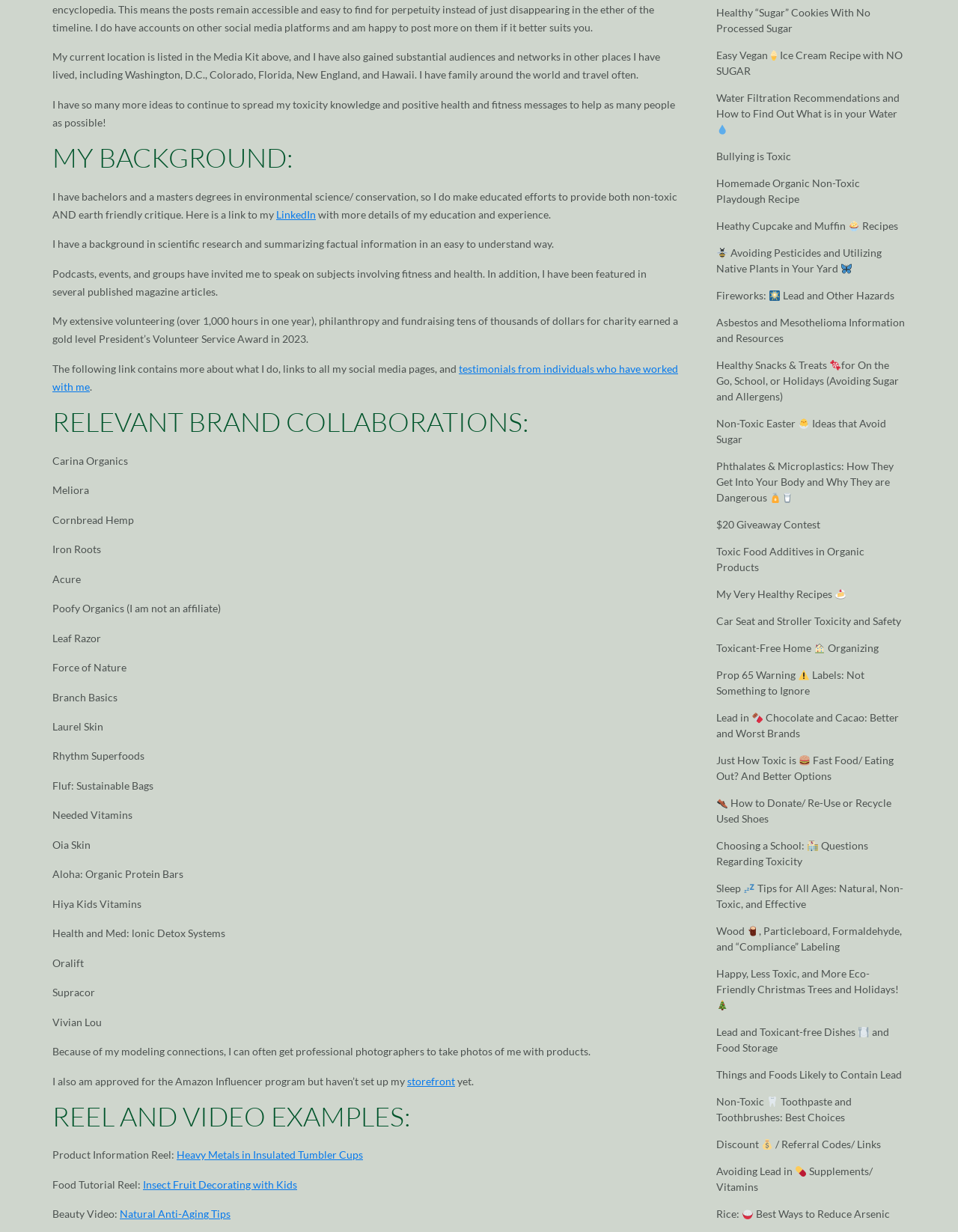Please locate the bounding box coordinates of the element's region that needs to be clicked to follow the instruction: "Learn about Heavy Metals in Insulated Tumbler Cups". The bounding box coordinates should be provided as four float numbers between 0 and 1, i.e., [left, top, right, bottom].

[0.184, 0.932, 0.379, 0.943]